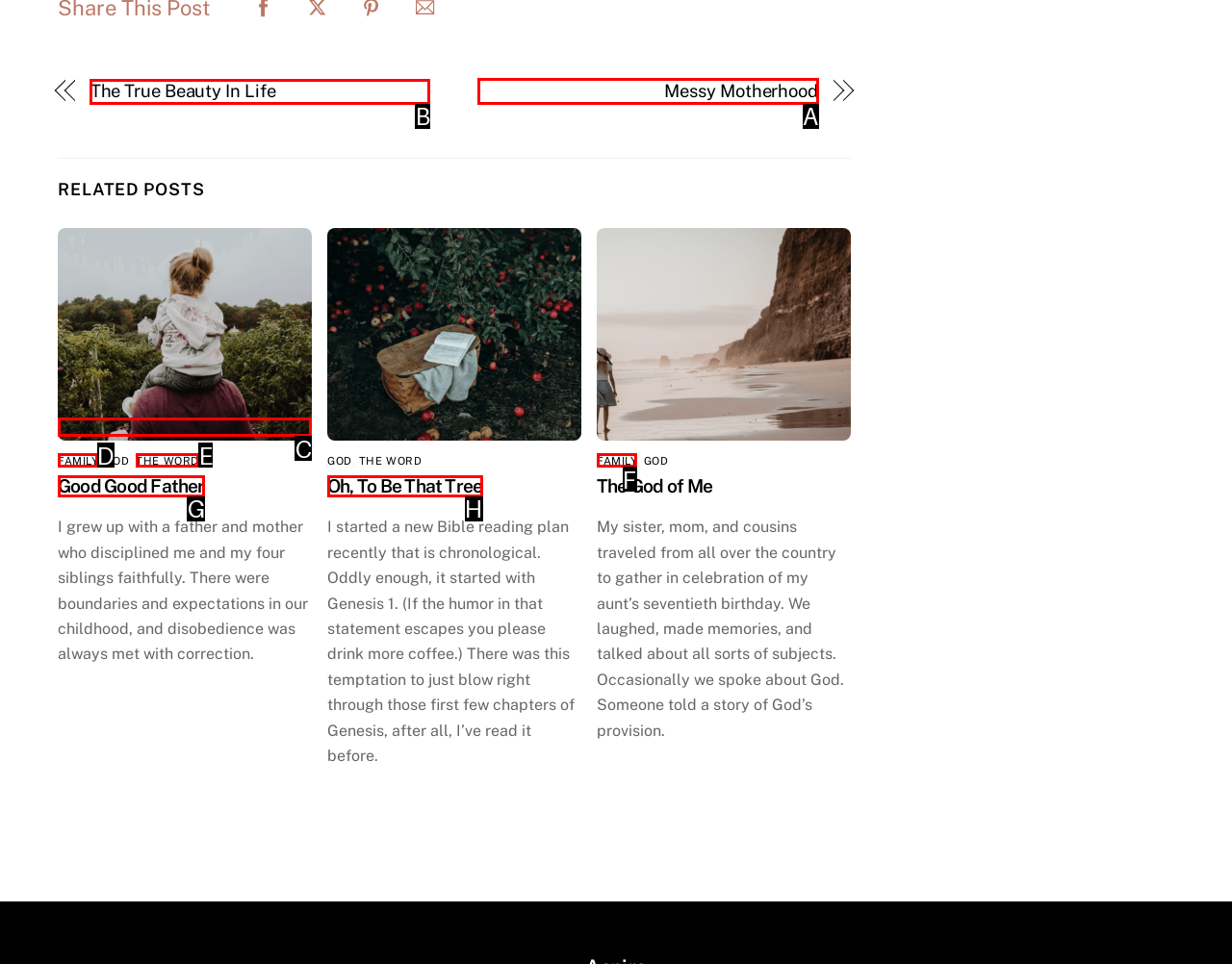From the options shown in the screenshot, tell me which lettered element I need to click to complete the task: Click on the link 'The True Beauty In Life'.

B